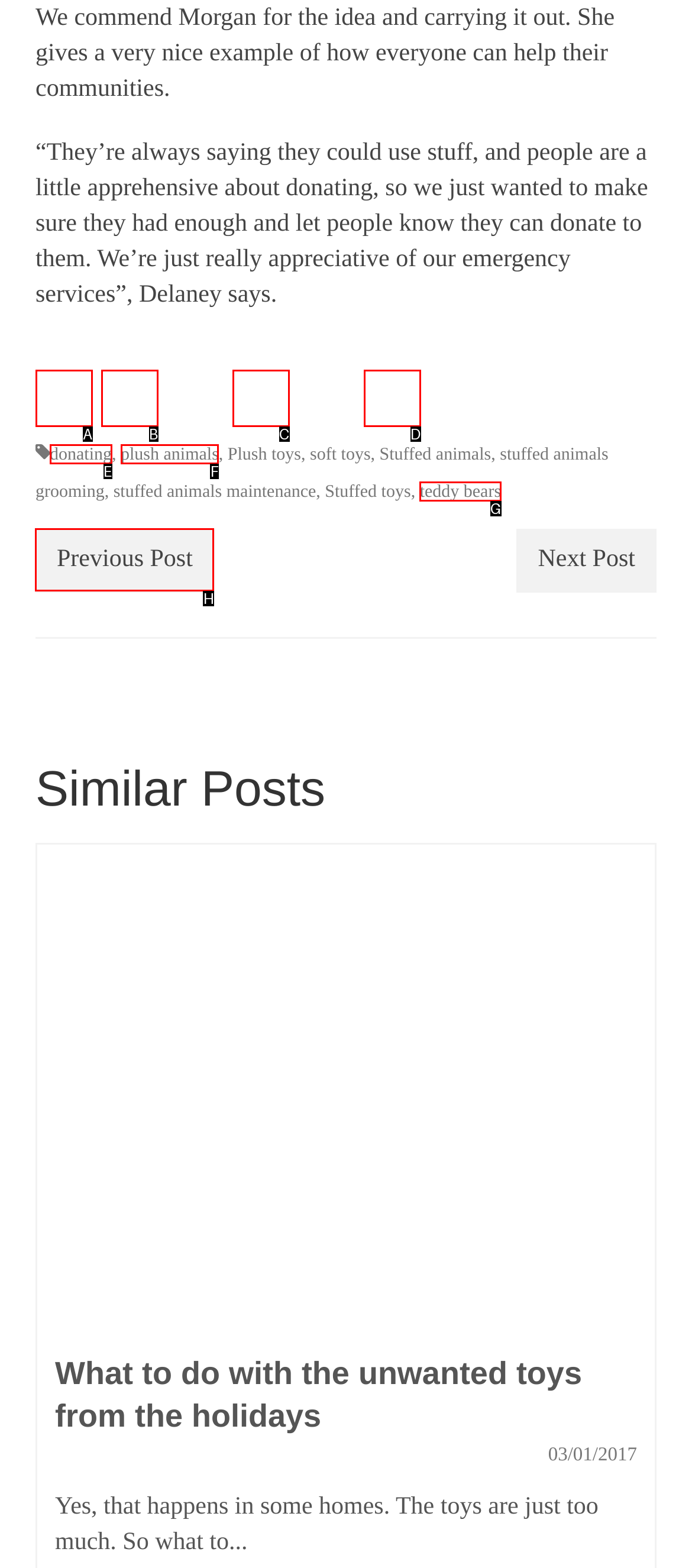Choose the correct UI element to click for this task: Read previous post Answer using the letter from the given choices.

H